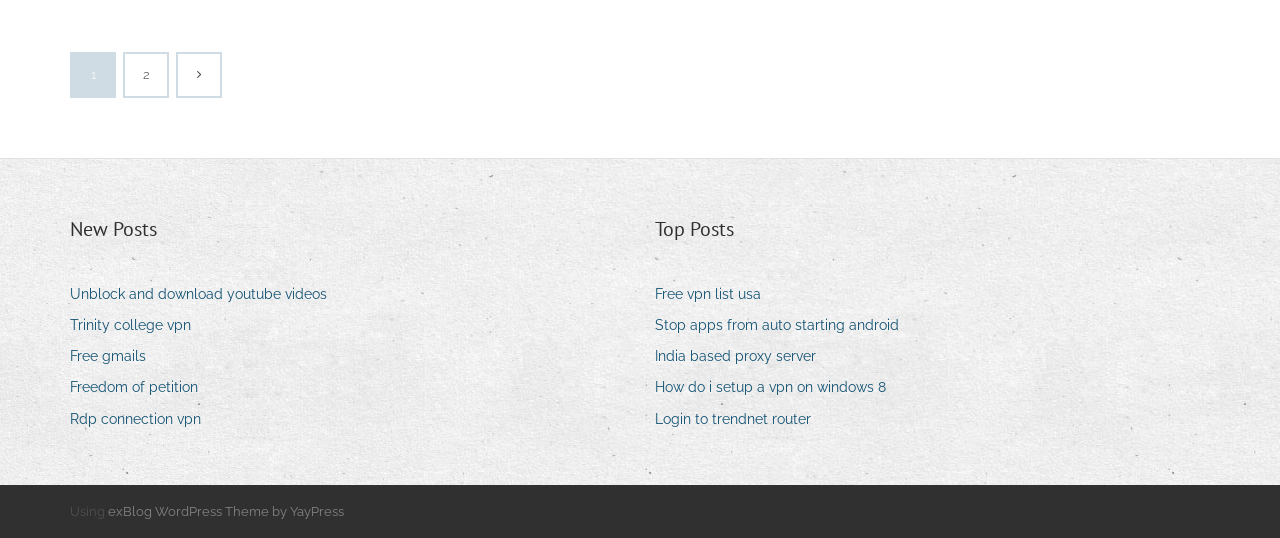How many links are there in the 'Top Posts' section?
Look at the image and respond with a one-word or short phrase answer.

5